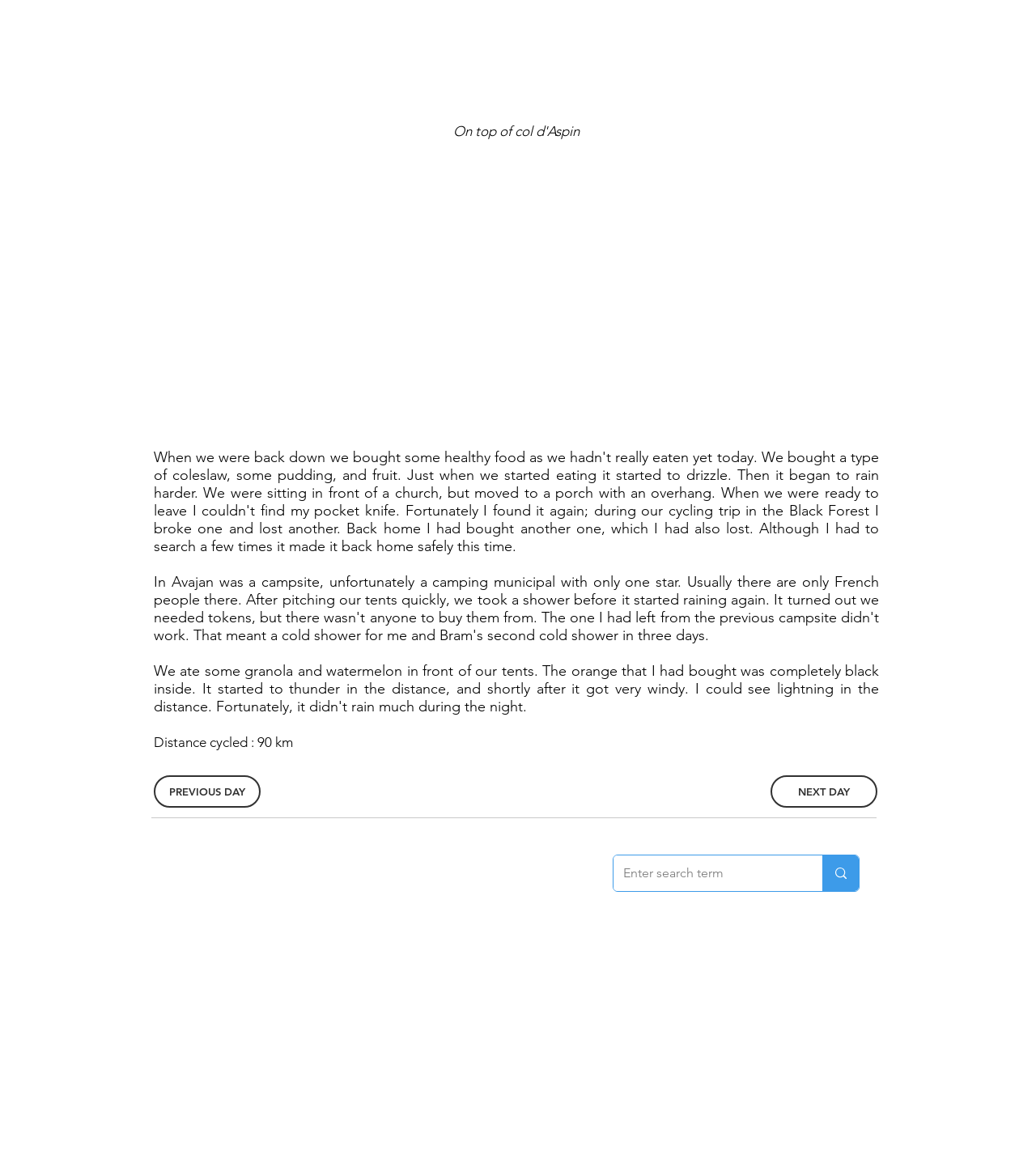Given the webpage screenshot, identify the bounding box of the UI element that matches this description: "NEXT DAY".

[0.744, 0.664, 0.847, 0.692]